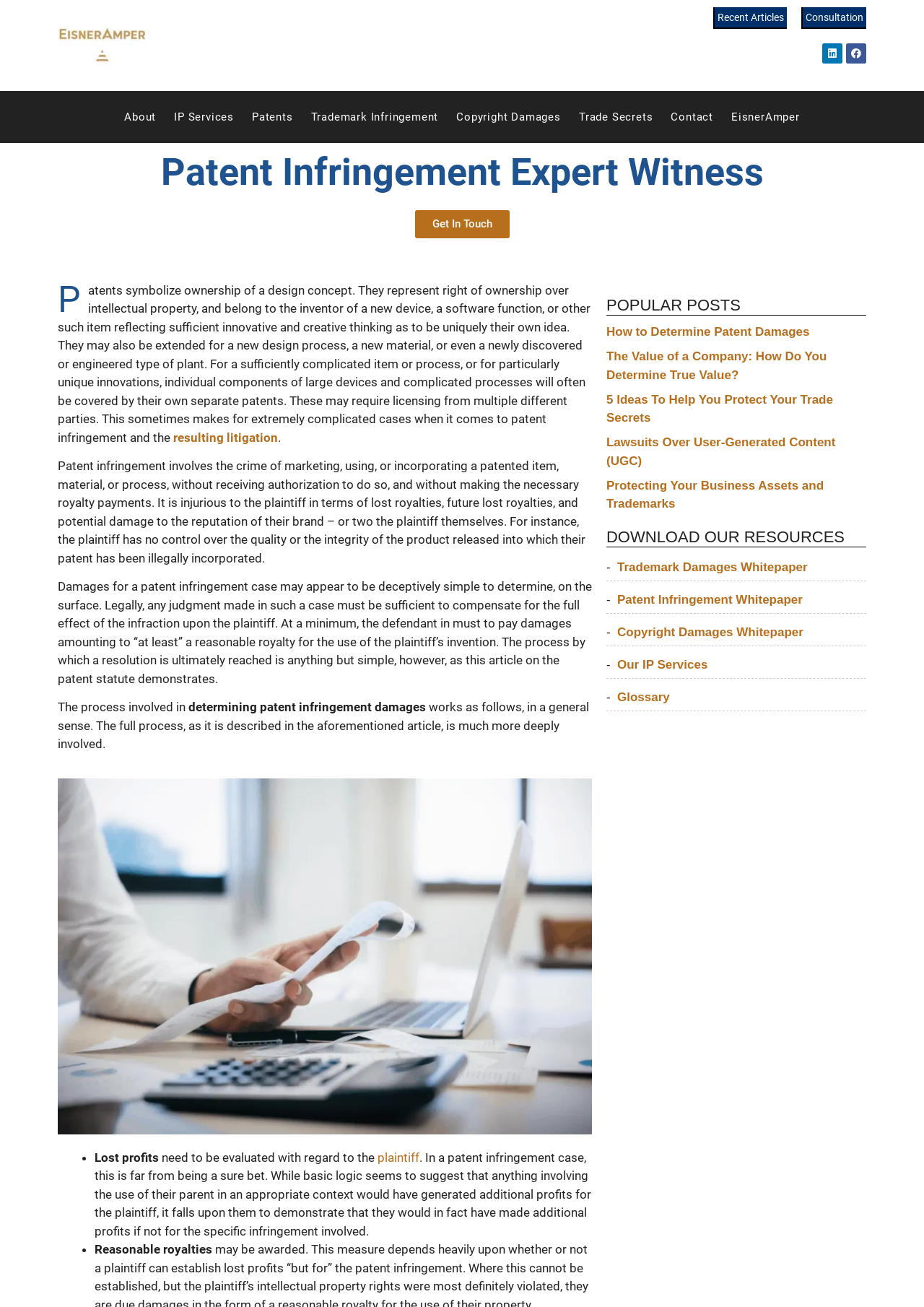Identify the bounding box coordinates of the part that should be clicked to carry out this instruction: "Visit the Facebook page".

[0.916, 0.033, 0.937, 0.049]